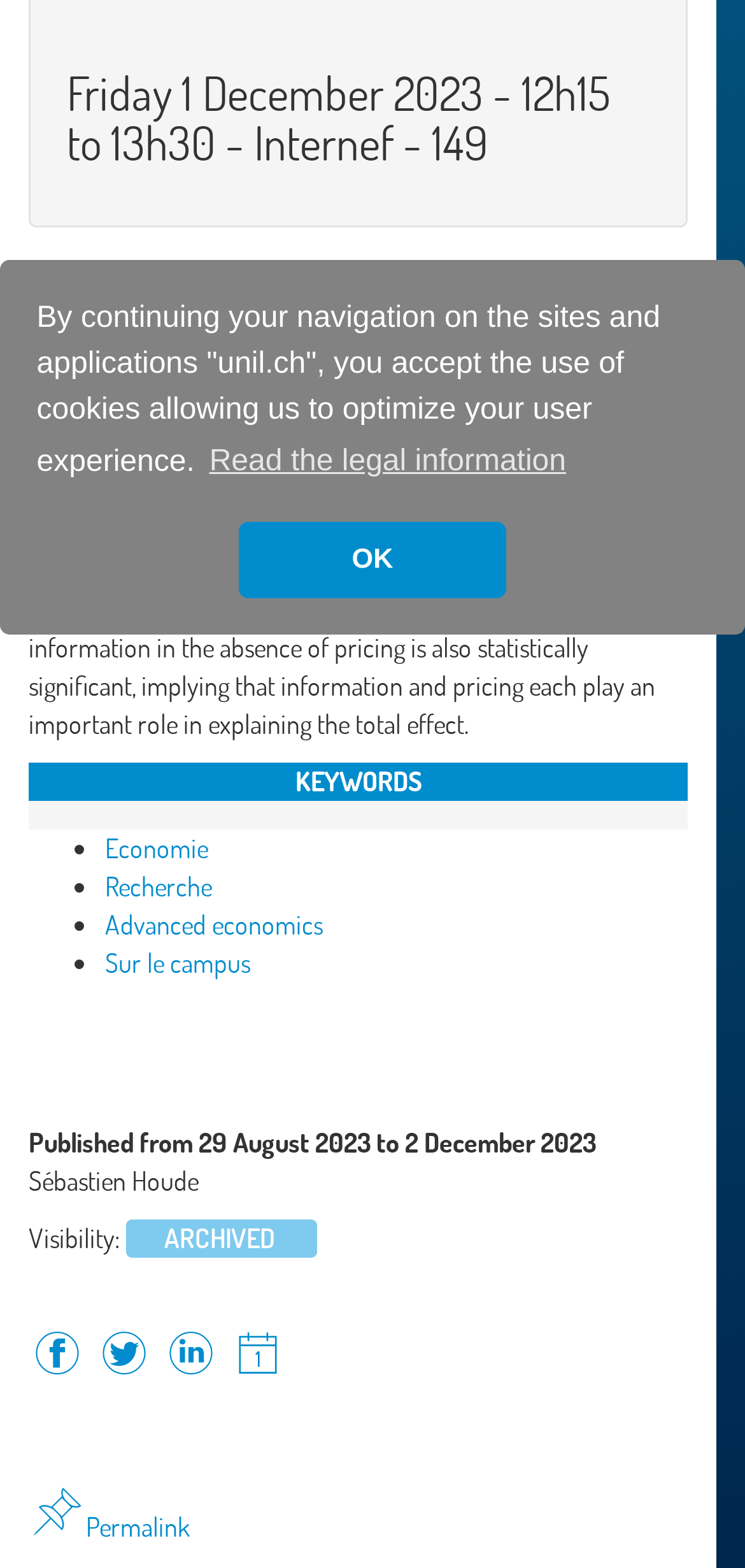Given the webpage screenshot and the description, determine the bounding box coordinates (top-left x, top-left y, bottom-right x, bottom-right y) that define the location of the UI element matching this description: Home

None